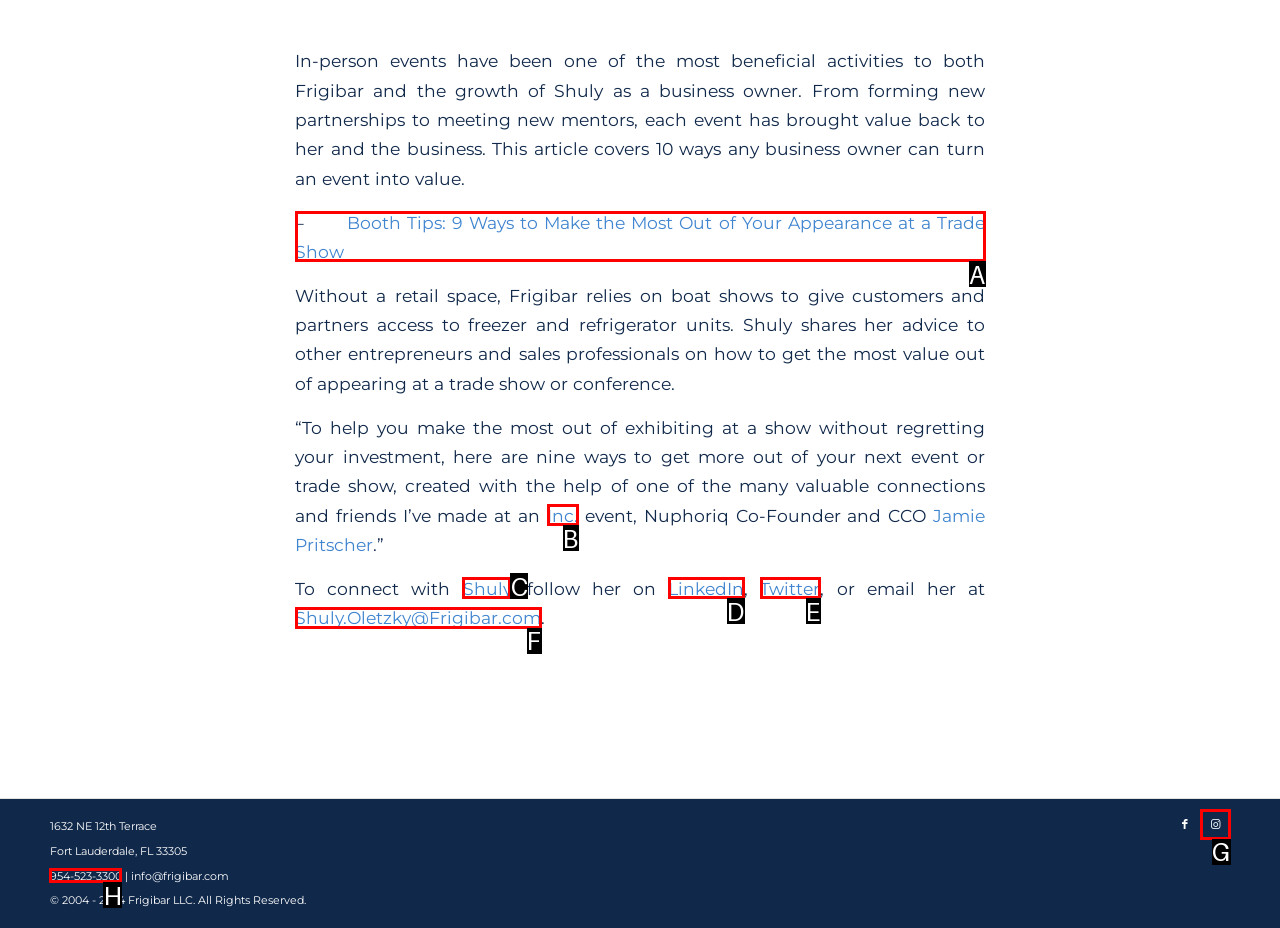Point out the UI element to be clicked for this instruction: Call Frigibar. Provide the answer as the letter of the chosen element.

H